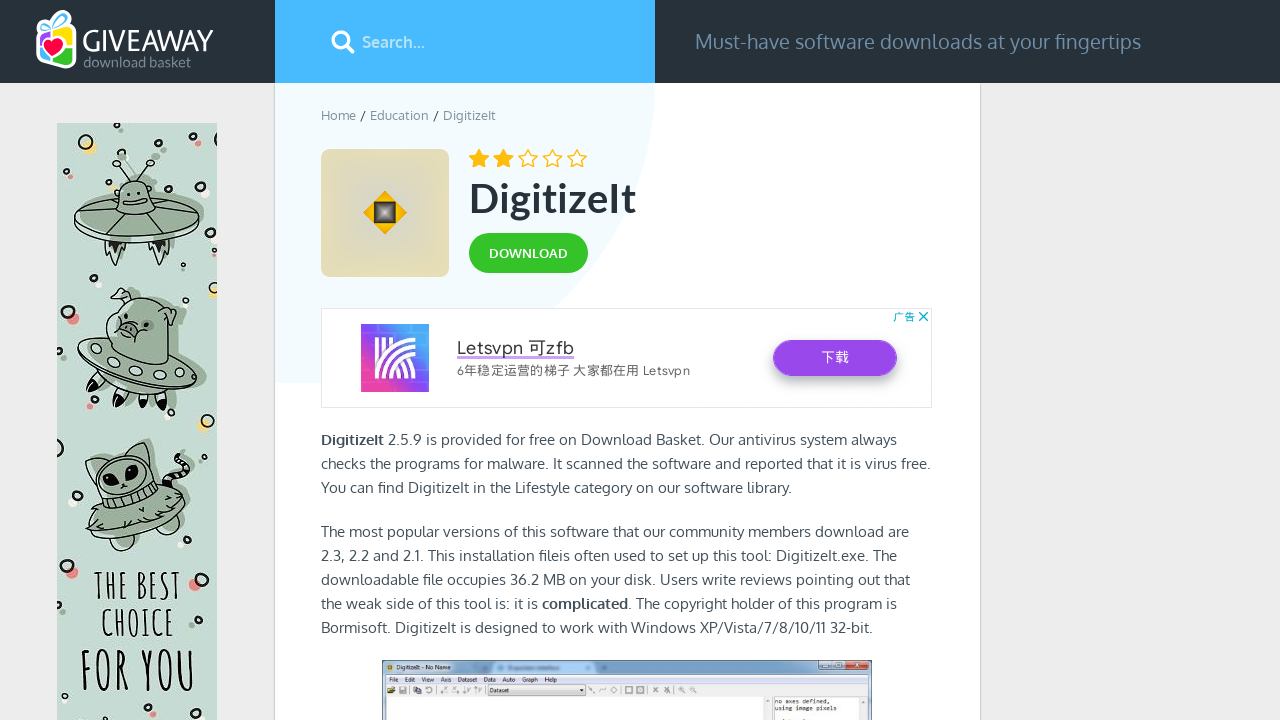Please give a succinct answer to the question in one word or phrase:
What is the name of the software featured?

DigitizeIt